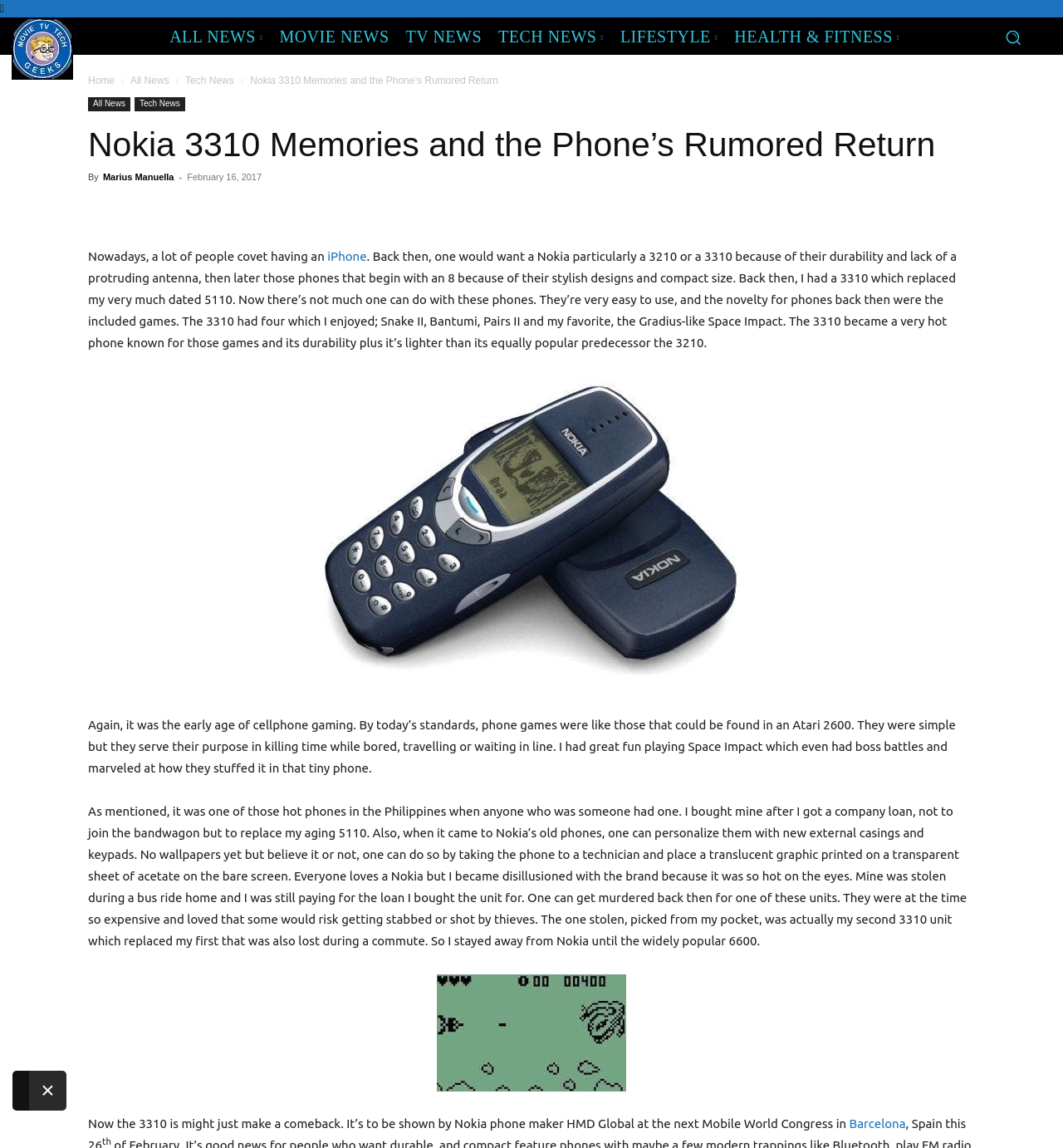What was the author's previous phone before the Nokia 3310?
Could you answer the question in a detailed manner, providing as much information as possible?

The author mentions that they replaced their aging Nokia 5110 with a Nokia 3310, which was their second phone.